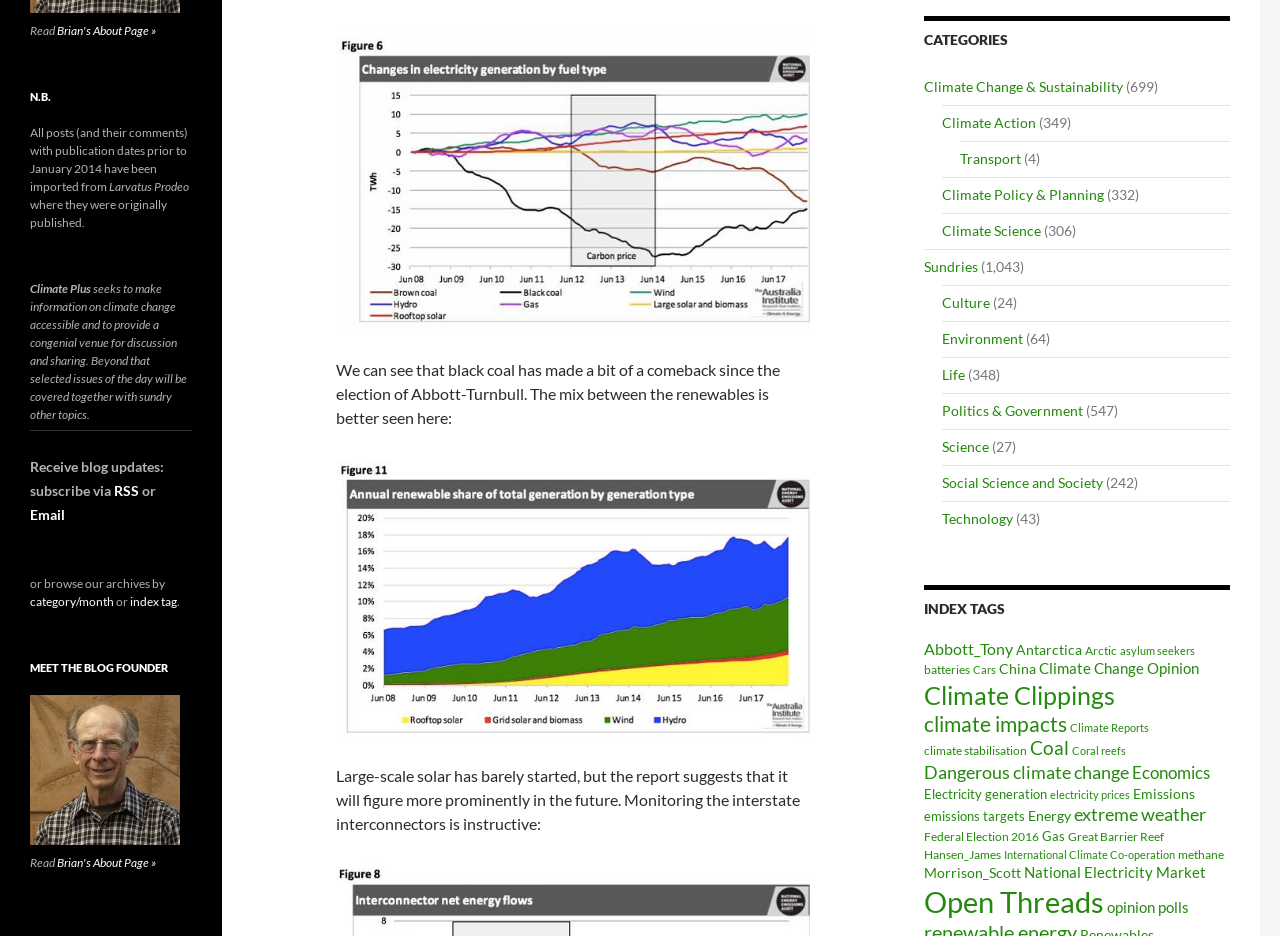Locate the bounding box coordinates of the element that needs to be clicked to carry out the instruction: "Browse archives by category". The coordinates should be given as four float numbers ranging from 0 to 1, i.e., [left, top, right, bottom].

[0.023, 0.634, 0.089, 0.65]